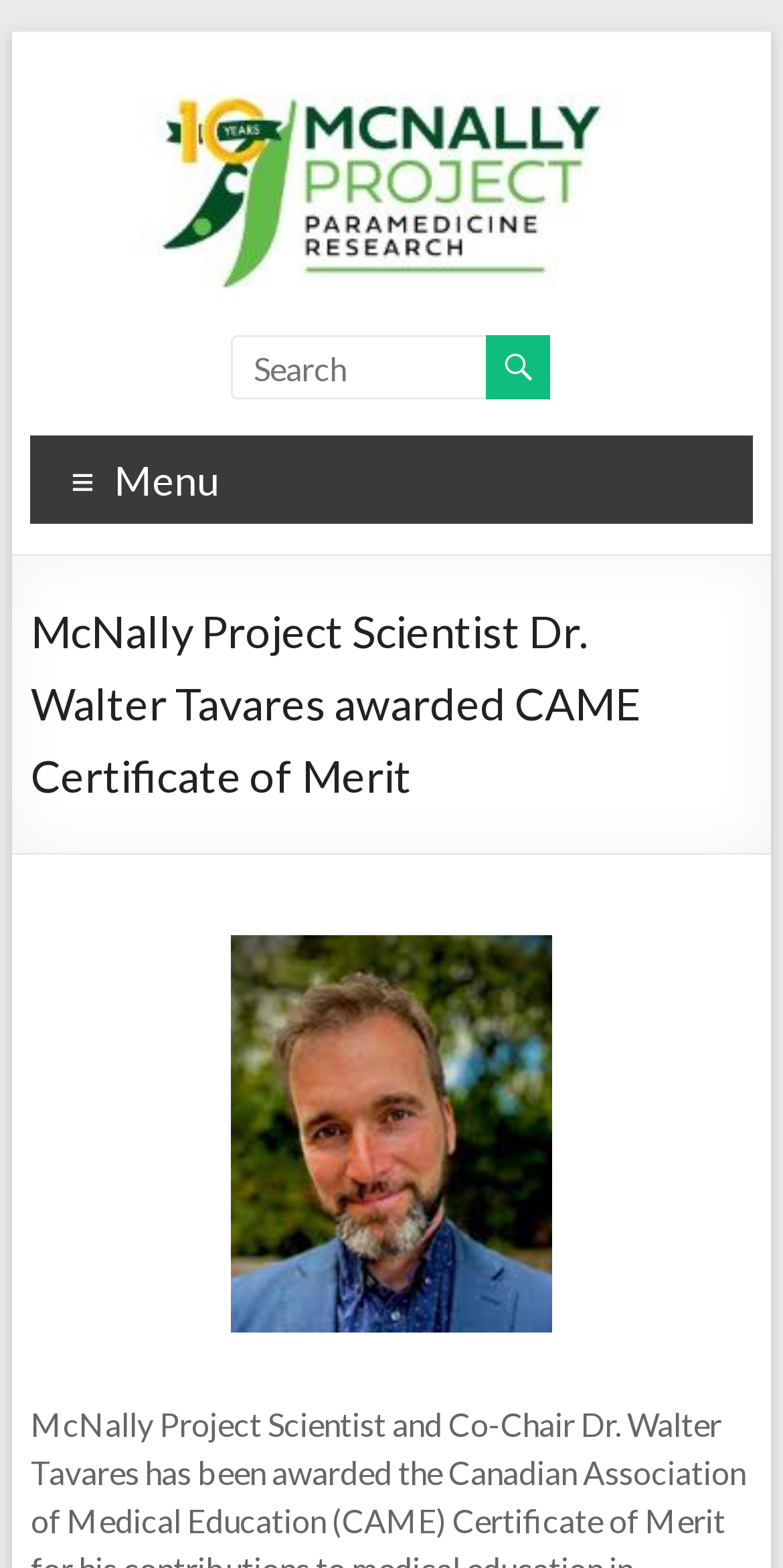Is there an image on the webpage?
Give a comprehensive and detailed explanation for the question.

The question asks if there is an image on the webpage. By looking at the webpage, we can find an image with the description 'McNally Project for Paramedicine Research', which indicates that there is indeed an image on the webpage.